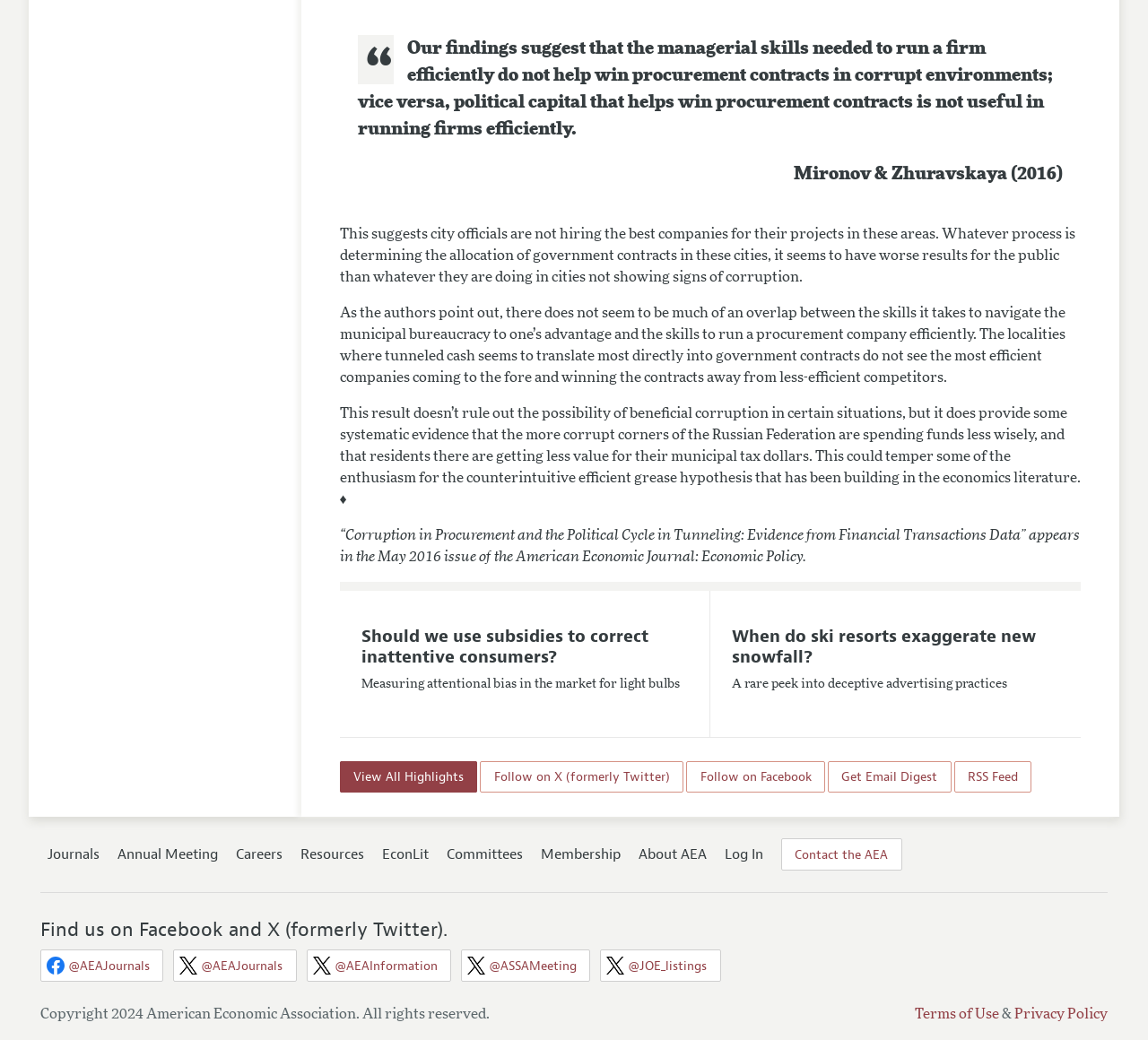What is the purpose of the 'Get Email Digest' link?
Use the image to give a comprehensive and detailed response to the question.

The 'Get Email Digest' link is likely used to receive email updates or newsletters from the American Economic Association, allowing users to stay informed about new content or updates.